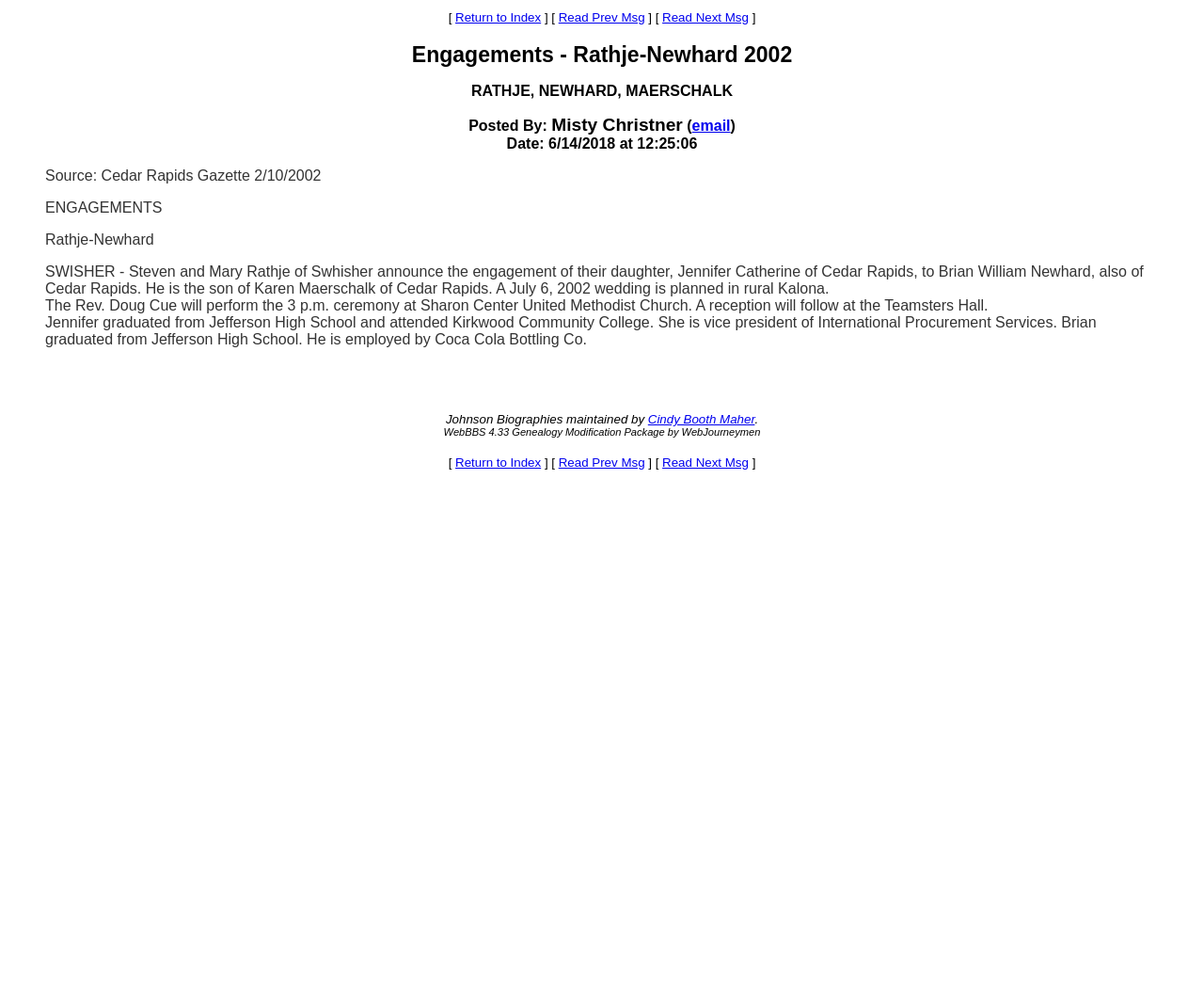Respond to the question with just a single word or phrase: 
Who is the father of the groom?

Not mentioned